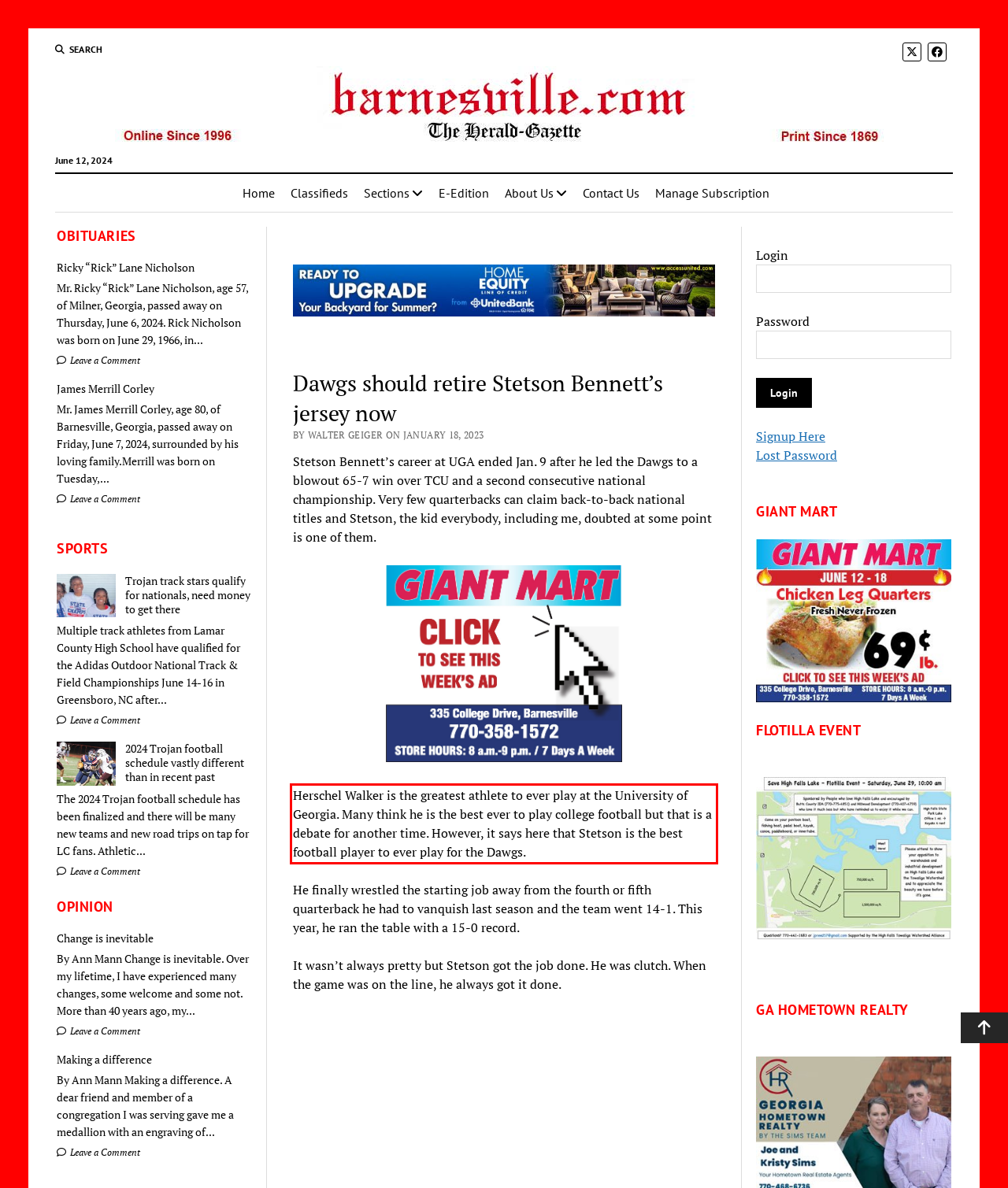With the given screenshot of a webpage, locate the red rectangle bounding box and extract the text content using OCR.

Herschel Walker is the greatest athlete to ever play at the University of Georgia. Many think he is the best ever to play college football but that is a debate for another time. However, it says here that Stetson is the best football player to ever play for the Dawgs.